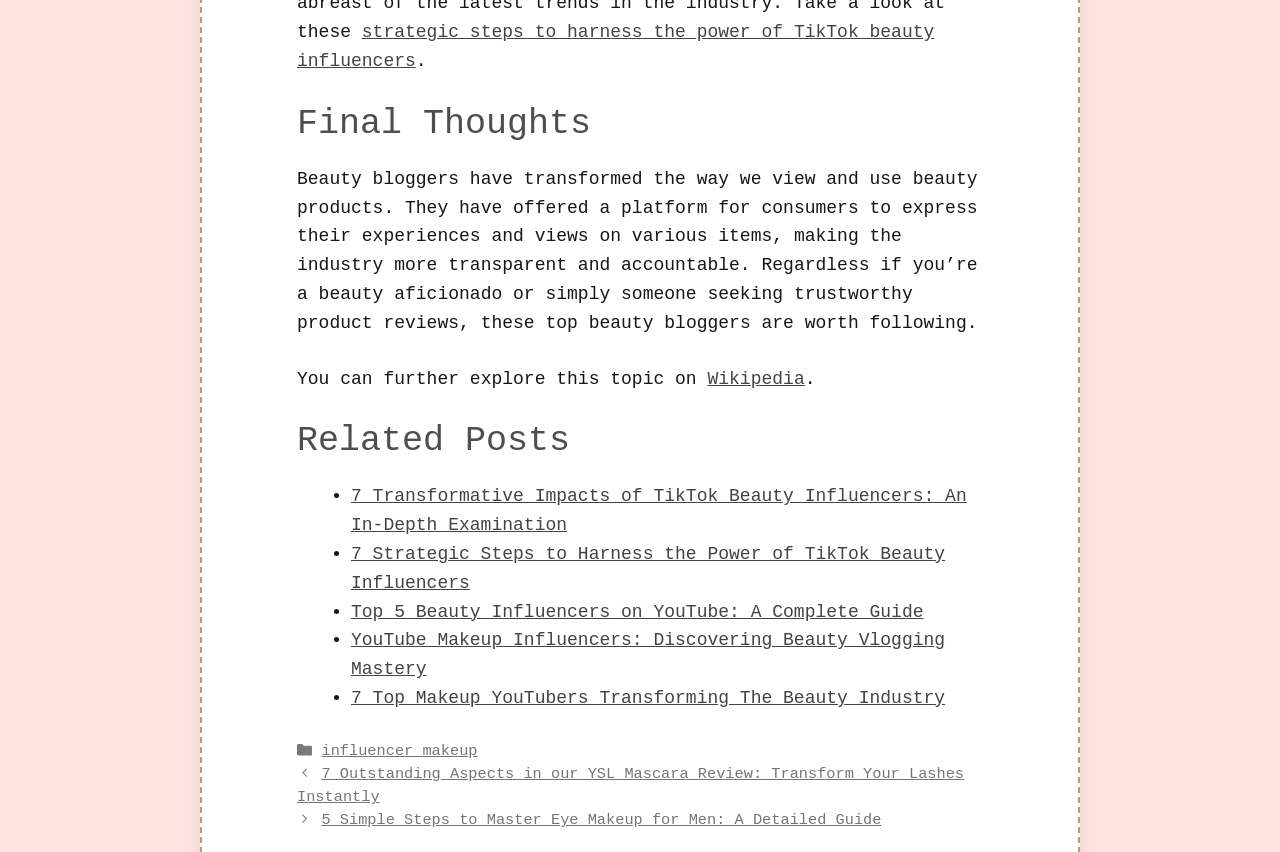Please determine the bounding box coordinates of the clickable area required to carry out the following instruction: "view the post about 5 Simple Steps to Master Eye Makeup for Men". The coordinates must be four float numbers between 0 and 1, represented as [left, top, right, bottom].

[0.251, 0.952, 0.689, 0.974]